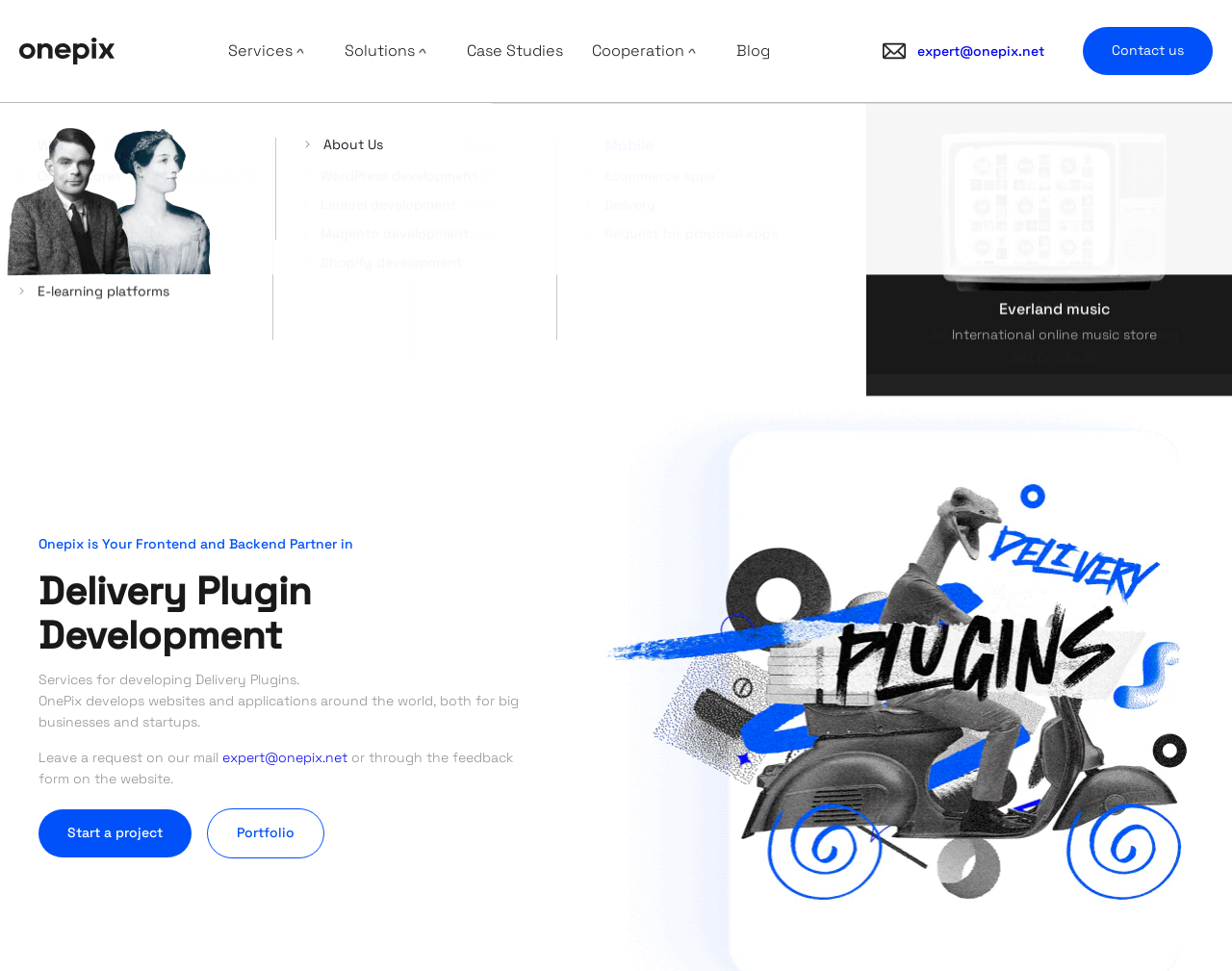Please find the bounding box coordinates of the clickable region needed to complete the following instruction: "Click on the 'Contact Us' link". The bounding box coordinates must consist of four float numbers between 0 and 1, i.e., [left, top, right, bottom].

None